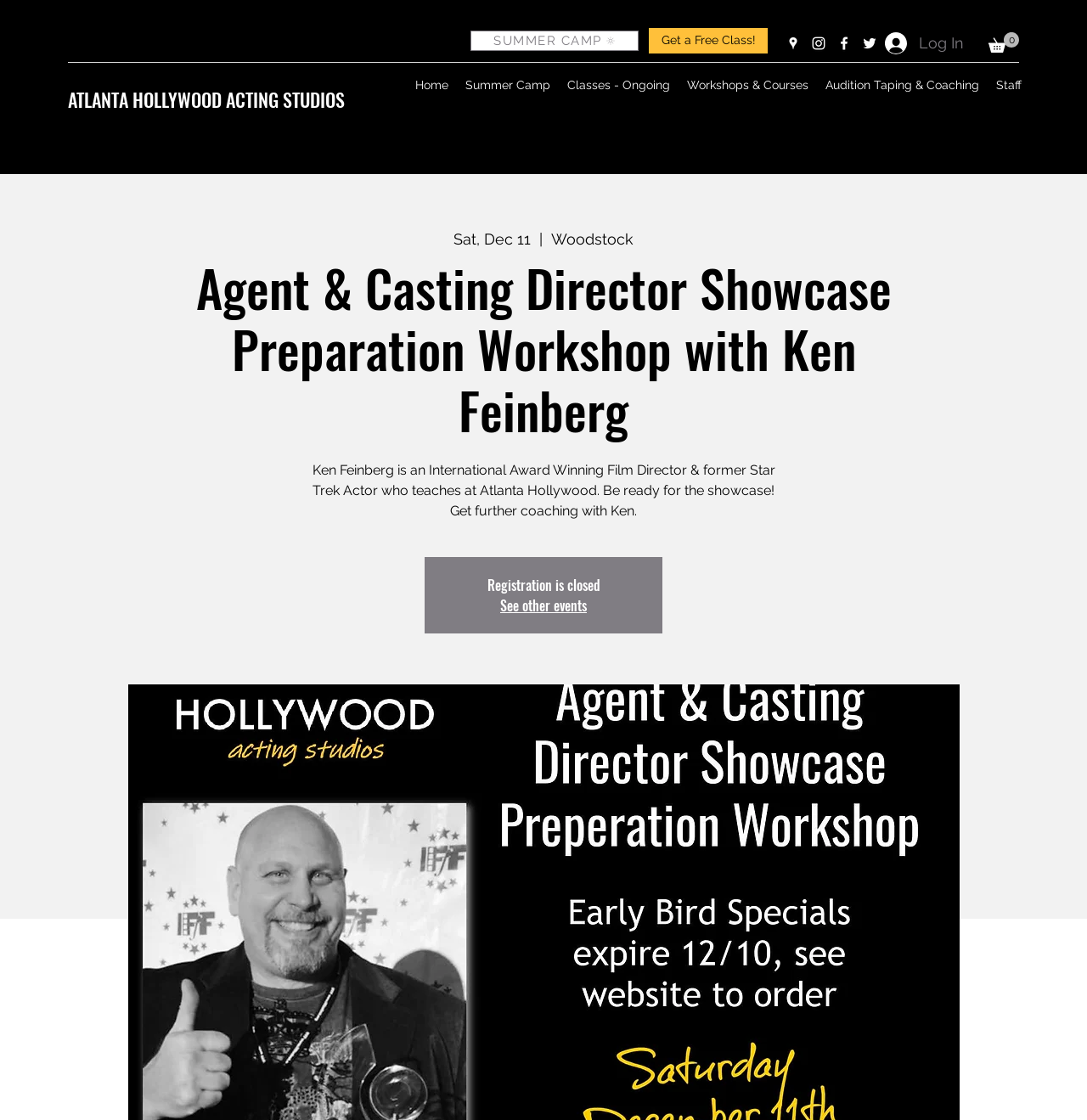What is the name of the acting studios mentioned on the webpage?
Answer the question in as much detail as possible.

The link 'ATLANTA HOLLYWOOD ACTING STUDIOS' is present on the webpage, which indicates that the name of the acting studios mentioned is Atlanta Hollywood Acting Studios.